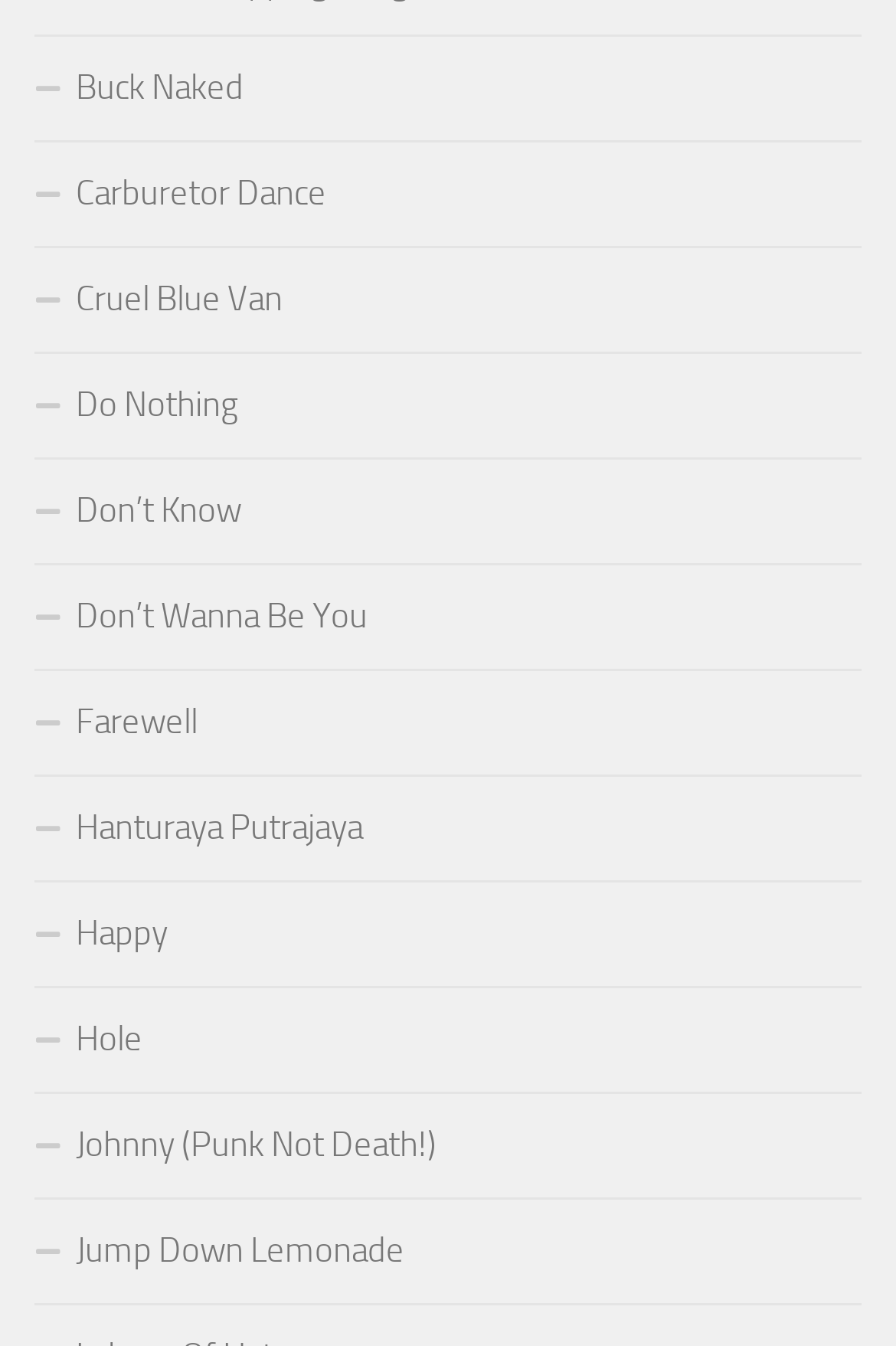Provide a one-word or one-phrase answer to the question:
How many songs are listed?

12